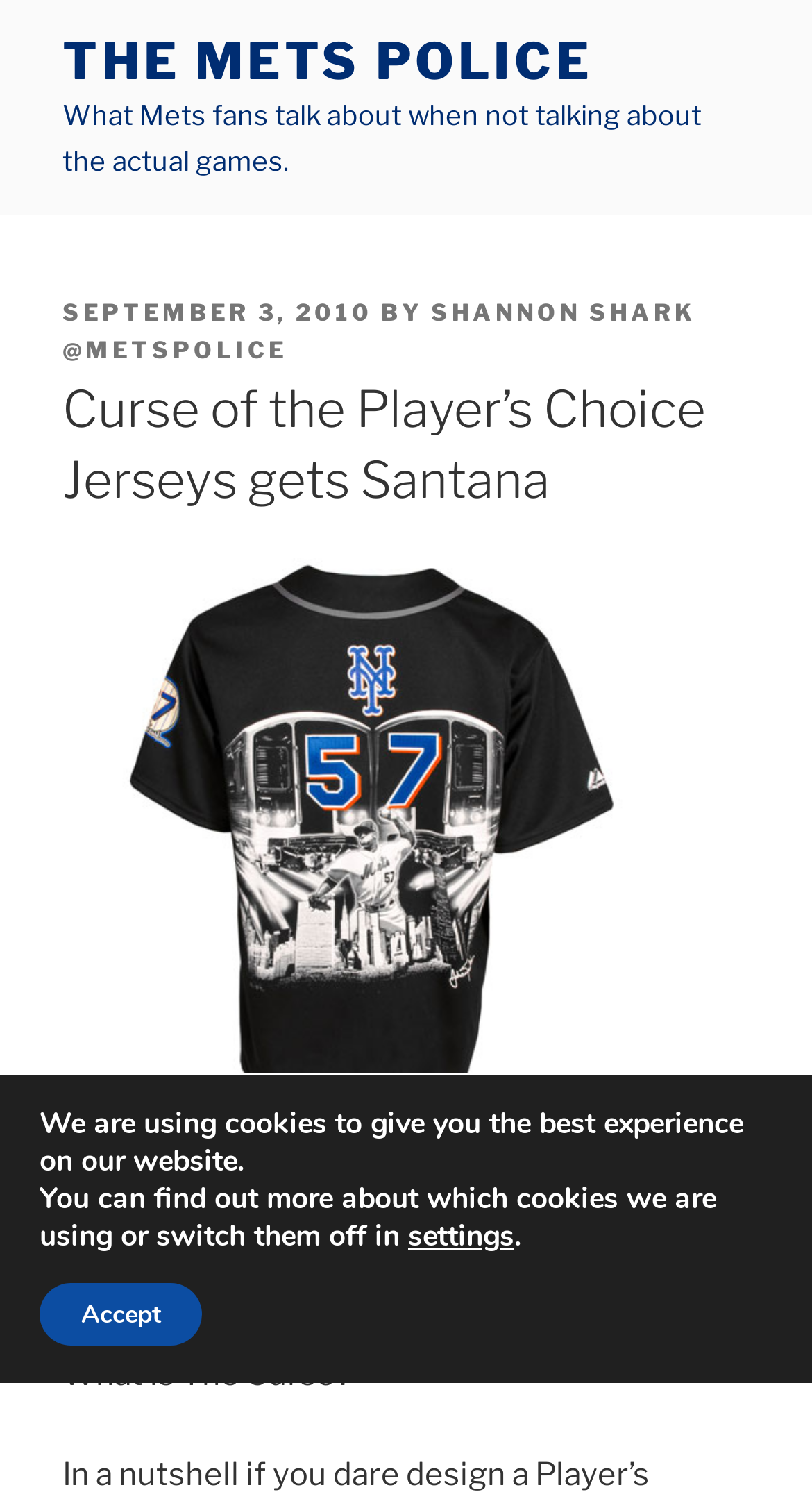Reply to the question with a single word or phrase:
What is the topic of the article?

Curse of the Player’s Choice Jerseys